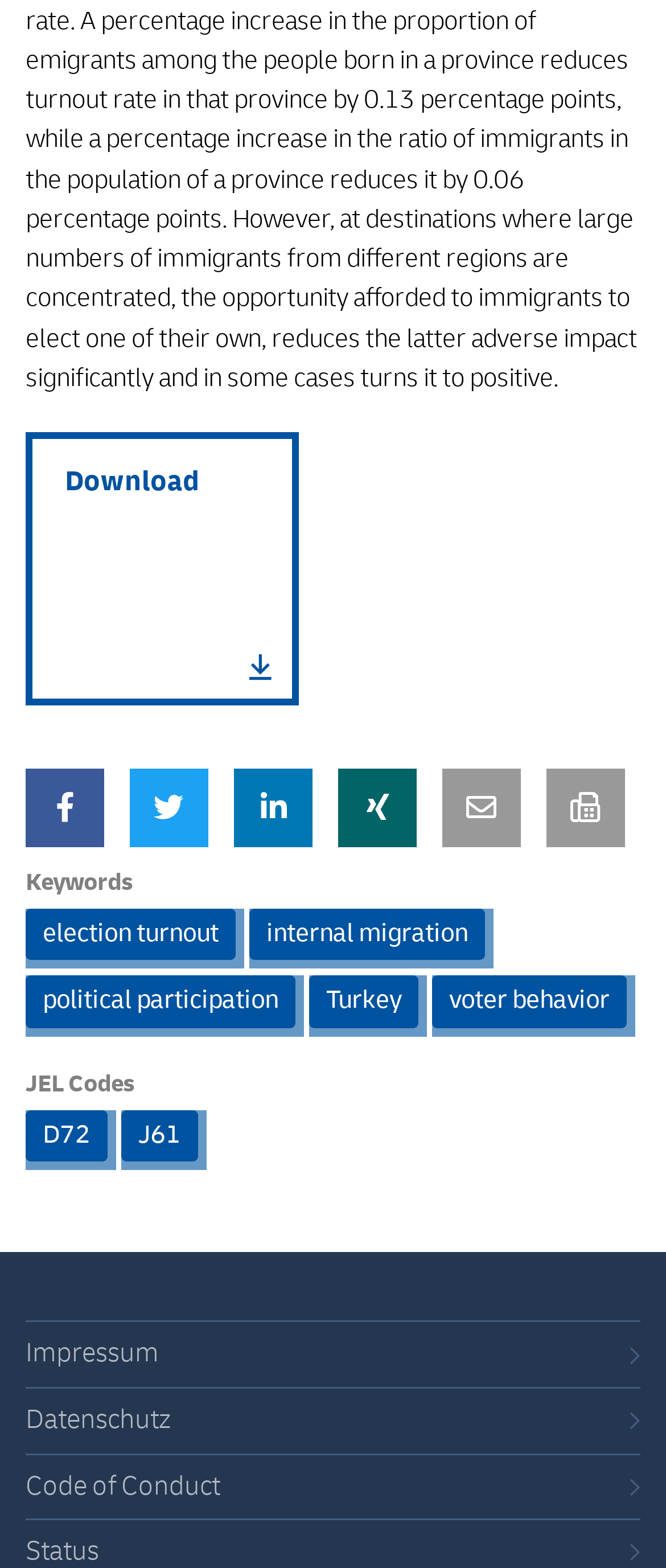Please find the bounding box coordinates of the clickable region needed to complete the following instruction: "Go to Impressum page". The bounding box coordinates must consist of four float numbers between 0 and 1, i.e., [left, top, right, bottom].

[0.038, 0.855, 0.238, 0.874]